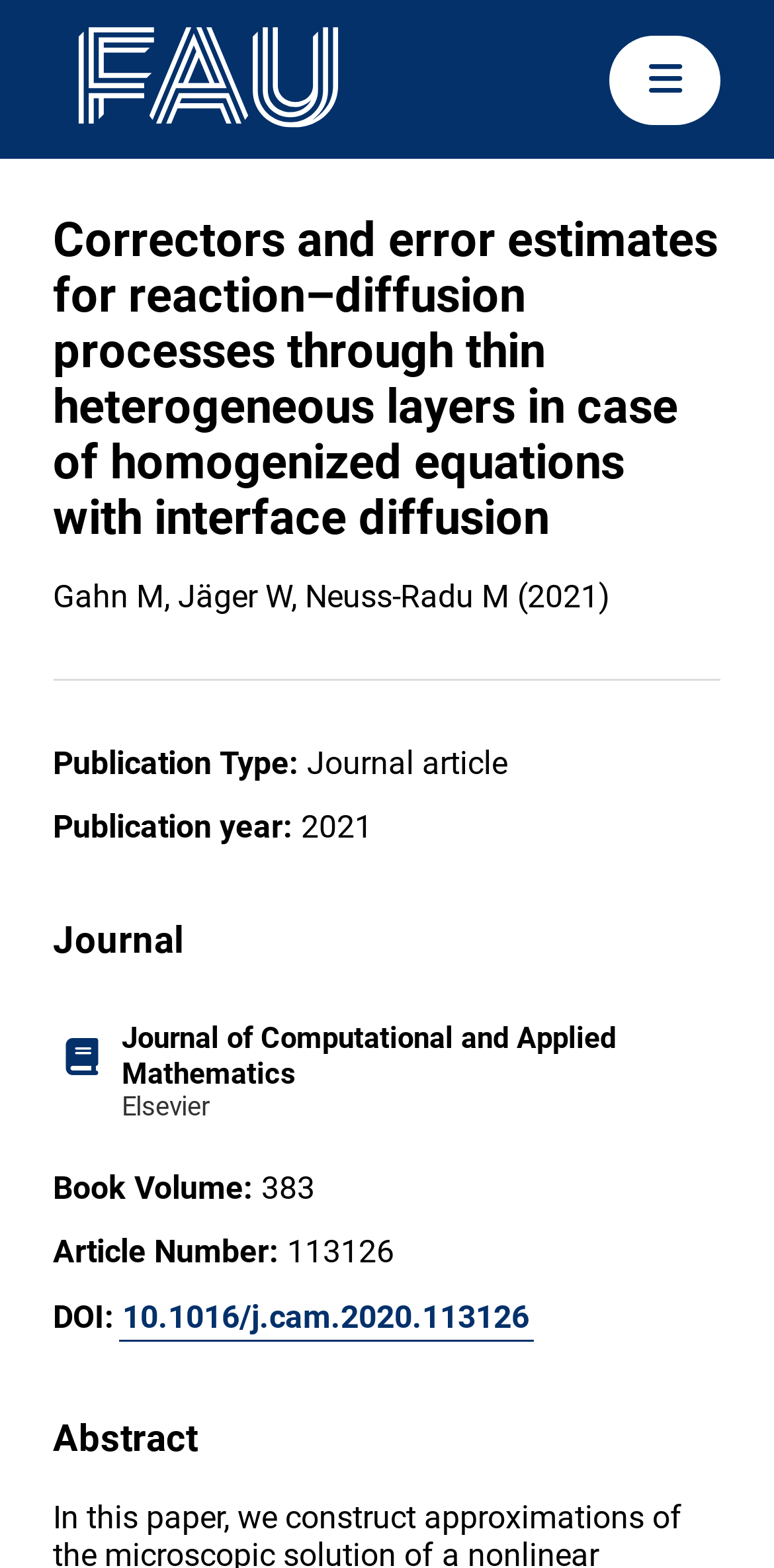Locate the UI element that matches the description alt="FAU-Logo" in the webpage screenshot. Return the bounding box coordinates in the format (top-left x, top-left y, bottom-right x, bottom-right y), with values ranging from 0 to 1.

[0.068, 0.002, 0.468, 0.1]